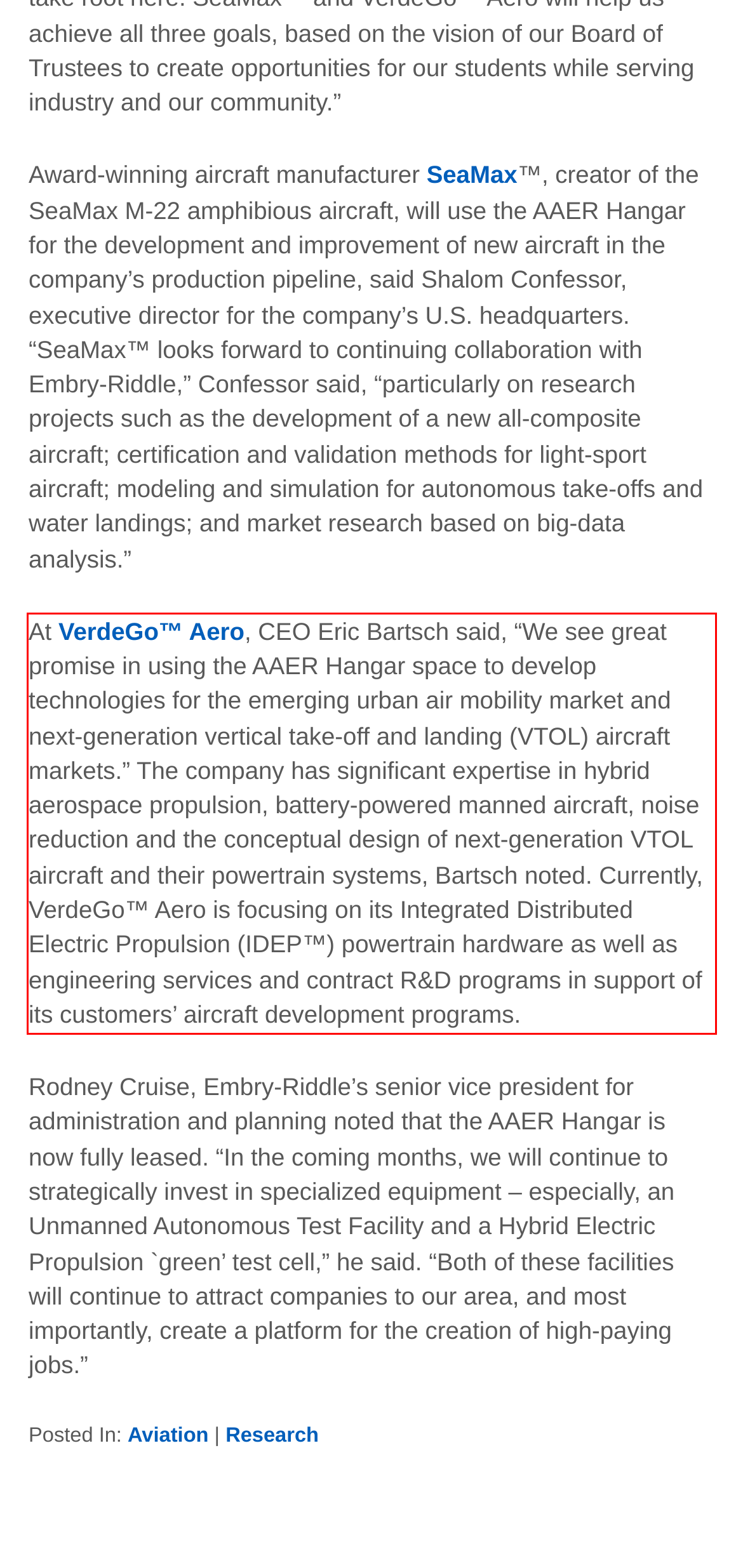With the given screenshot of a webpage, locate the red rectangle bounding box and extract the text content using OCR.

At VerdeGo™ Aero, CEO Eric Bartsch said, “We see great promise in using the AAER Hangar space to develop technologies for the emerging urban air mobility market and next-generation vertical take-off and landing (VTOL) aircraft markets.” The company has significant expertise in hybrid aerospace propulsion, battery-powered manned aircraft, noise reduction and the conceptual design of next-generation VTOL aircraft and their powertrain systems, Bartsch noted. Currently, VerdeGo™ Aero is focusing on its Integrated Distributed Electric Propulsion (IDEP™) powertrain hardware as well as engineering services and contract R&D programs in support of its customers’ aircraft development programs.